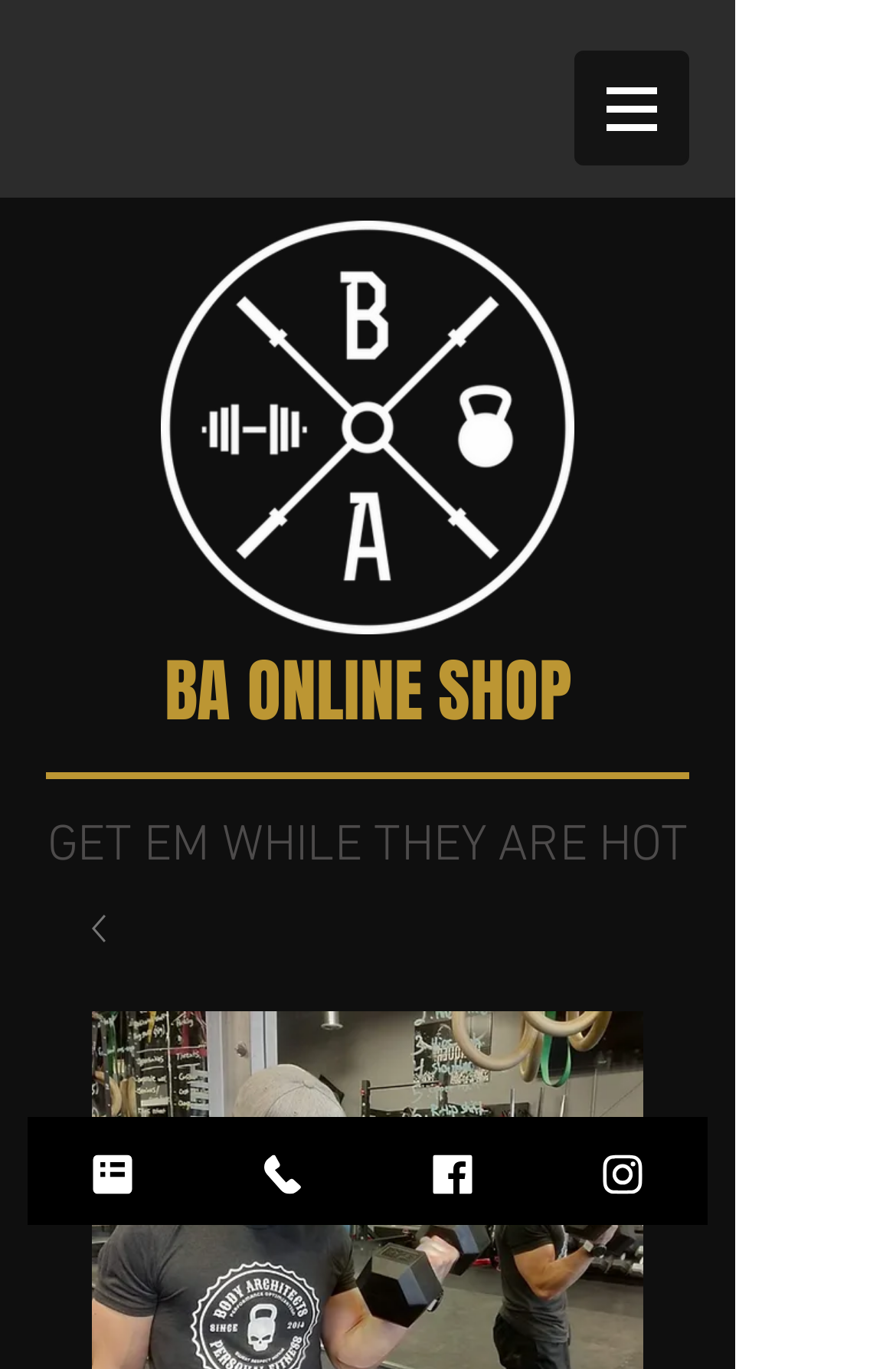What is above the 'GET EM WHILE THEY ARE HOT' heading?
Please use the visual content to give a single word or phrase answer.

BA ONLINE SHOP